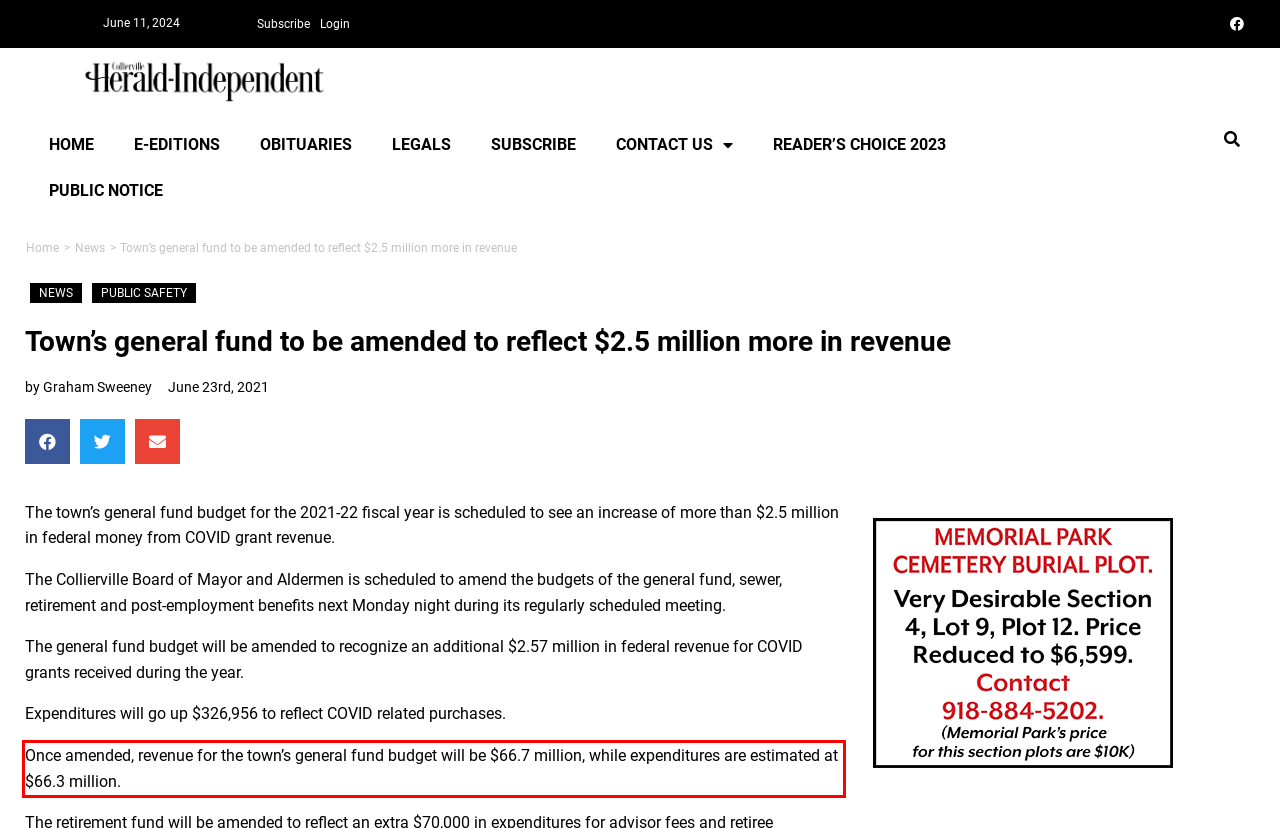Analyze the screenshot of the webpage and extract the text from the UI element that is inside the red bounding box.

Once amended, revenue for the town’s general fund budget will be $66.7 million, while expenditures are estimated at $66.3 million.